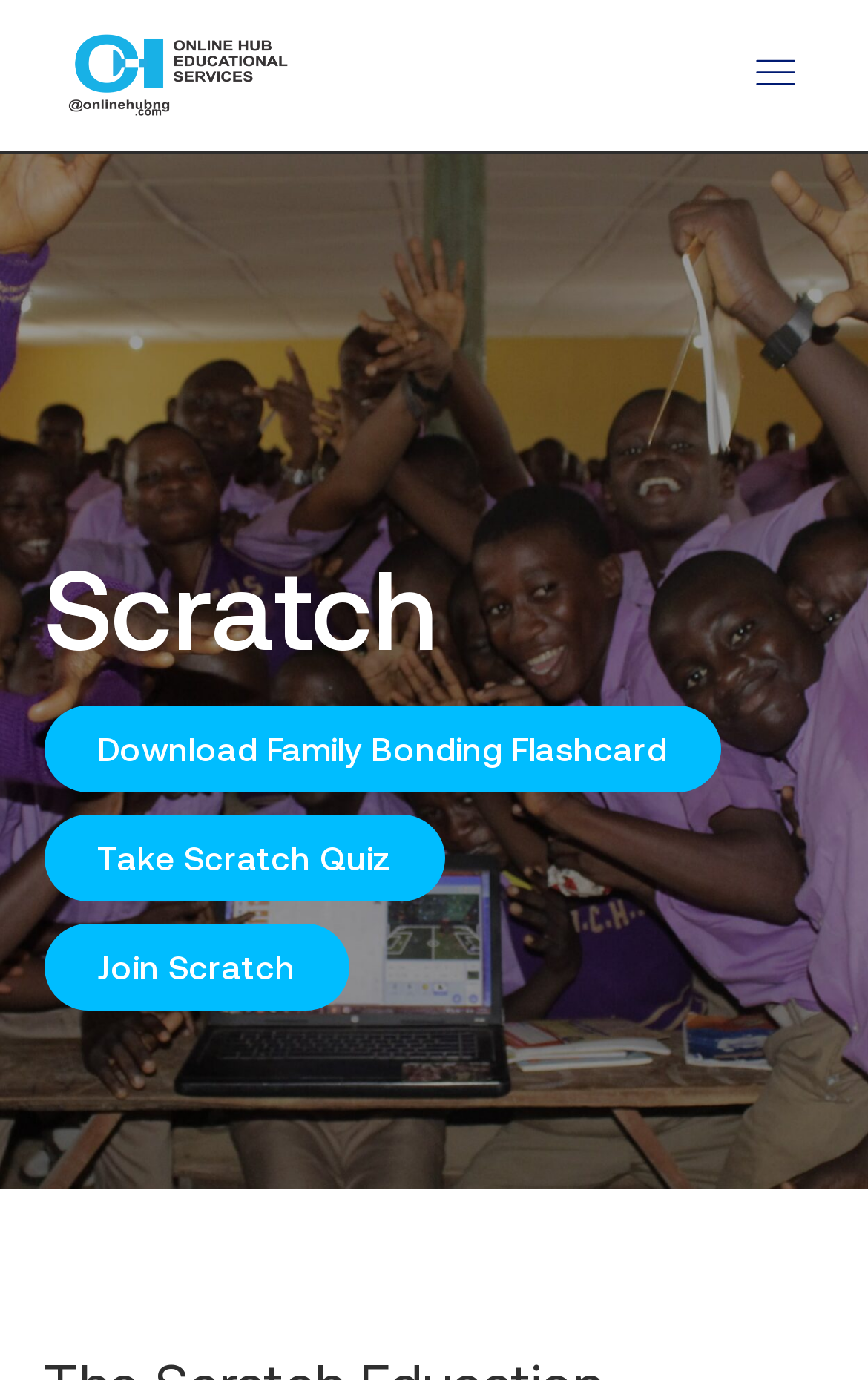How many child elements does the root element have?
Based on the image, give a concise answer in the form of a single word or short phrase.

3